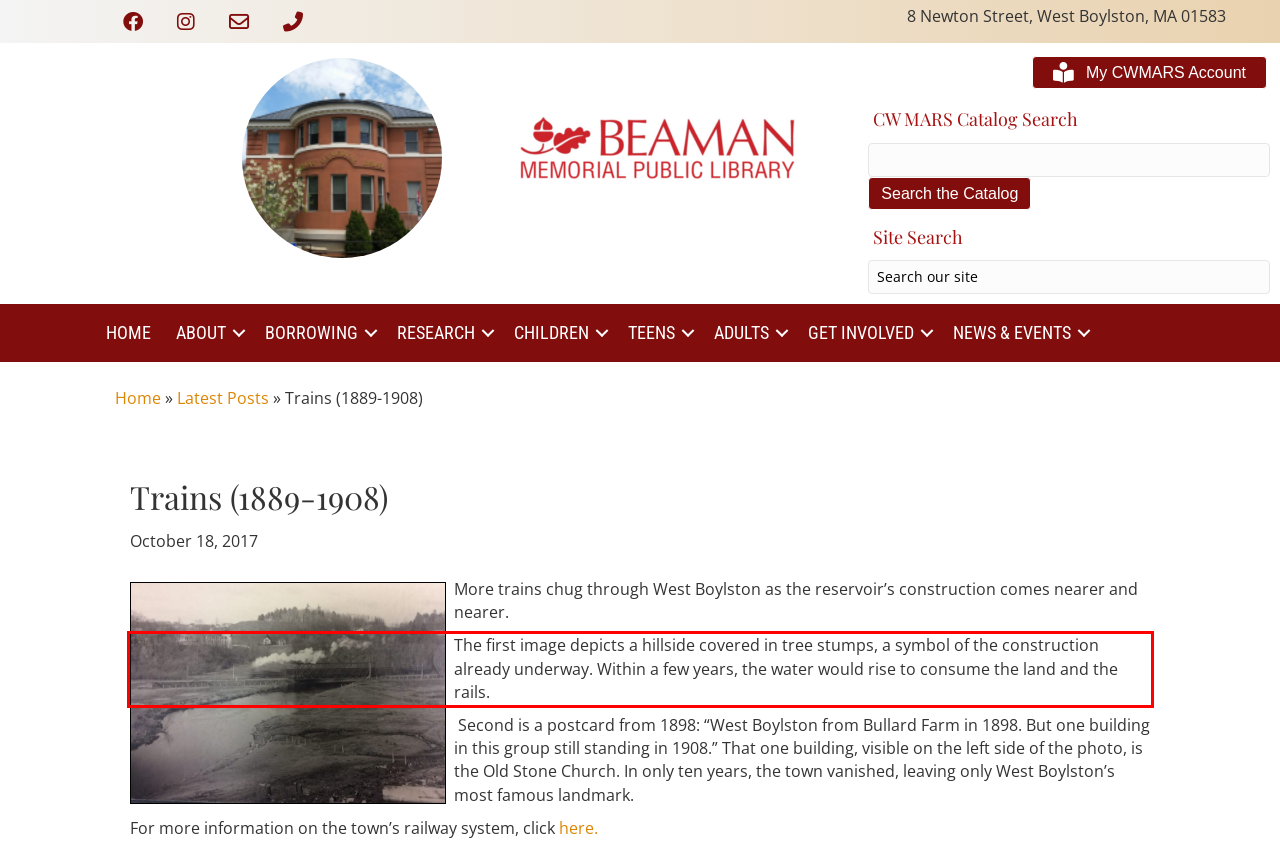You are provided with a screenshot of a webpage containing a red bounding box. Please extract the text enclosed by this red bounding box.

The first image depicts a hillside covered in tree stumps, a symbol of the construction already underway. Within a few years, the water would rise to consume the land and the rails.